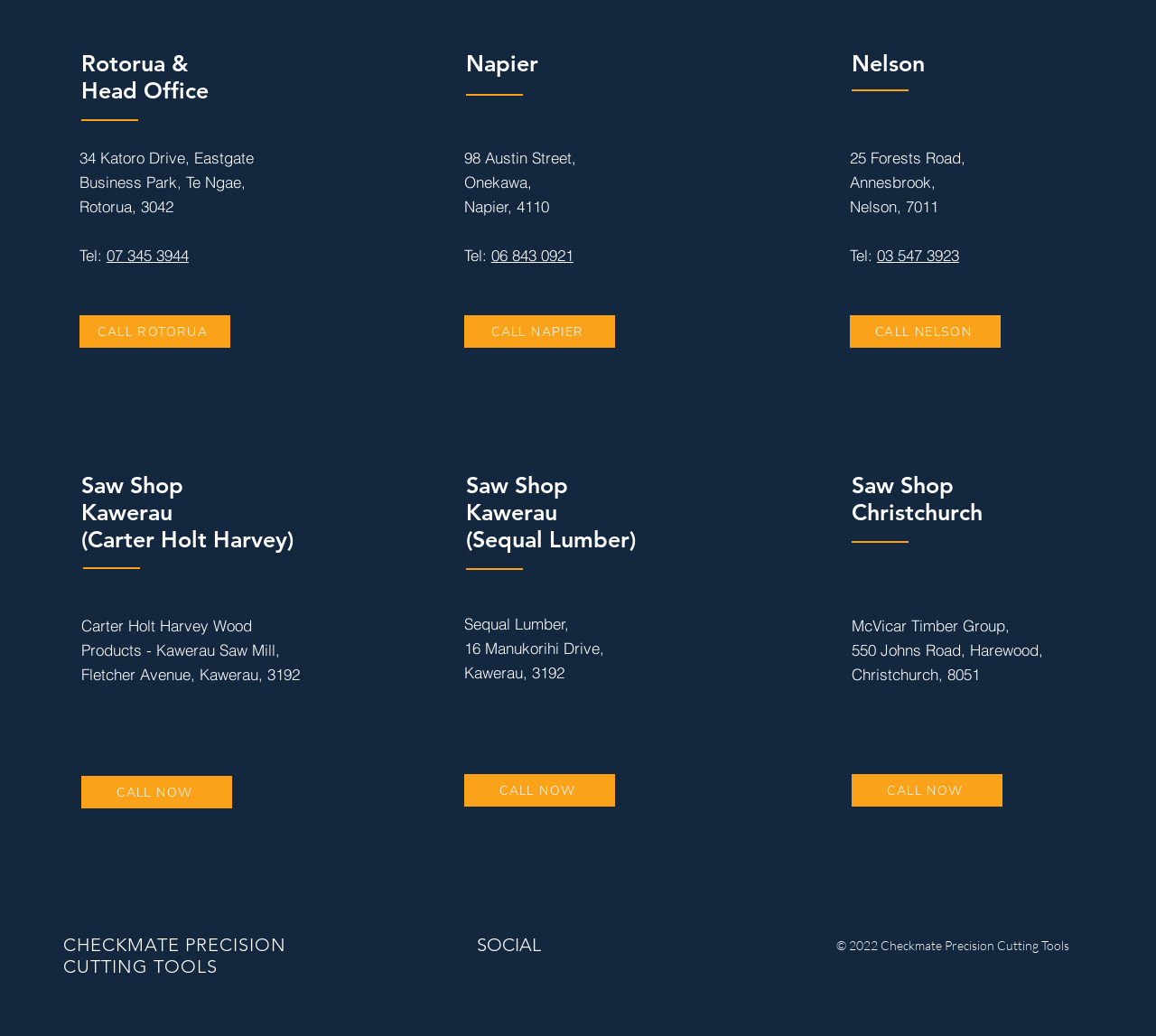Please indicate the bounding box coordinates for the clickable area to complete the following task: "click on Virtici logo". The coordinates should be specified as four float numbers between 0 and 1, i.e., [left, top, right, bottom].

None